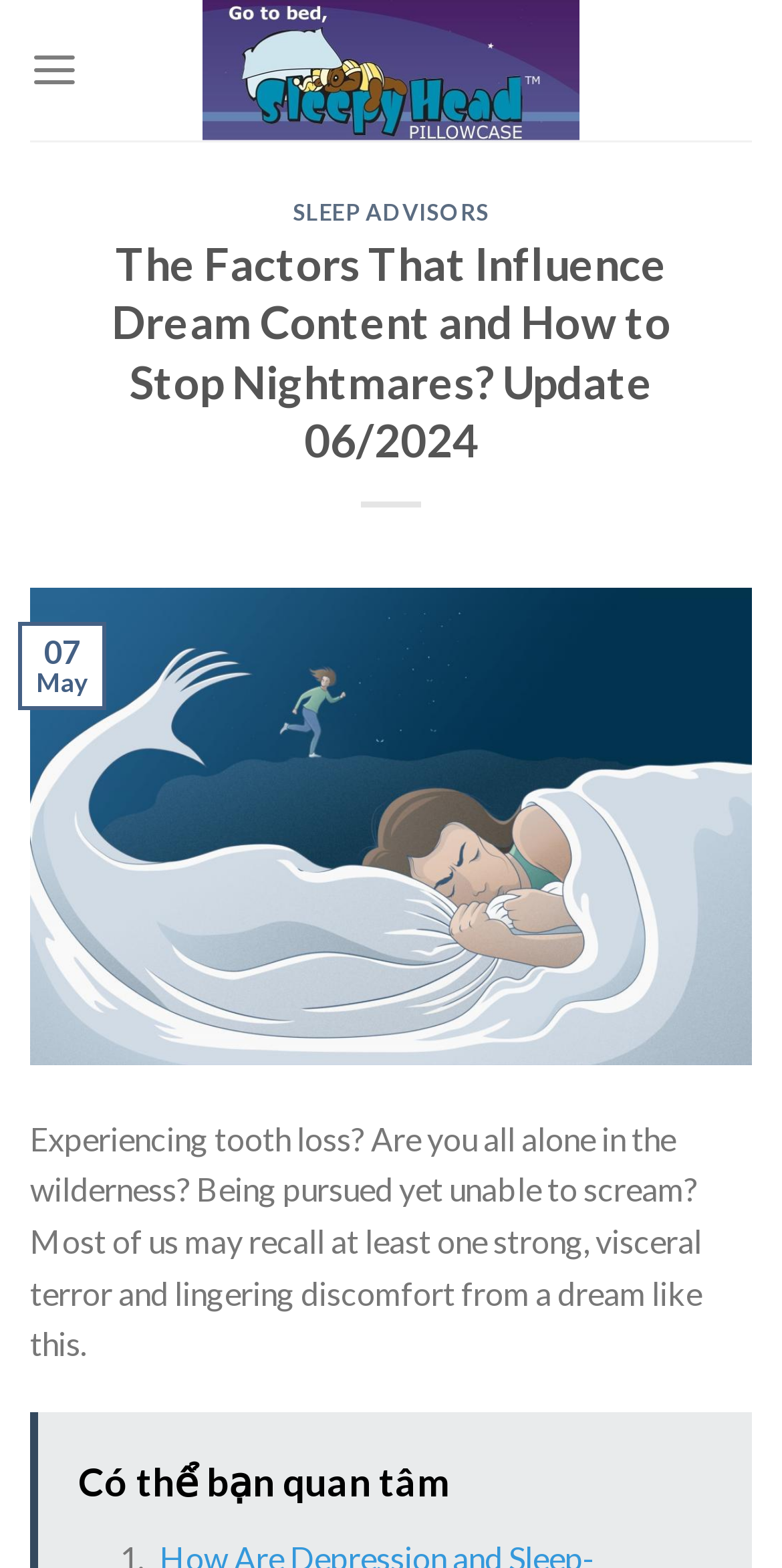What language is the text 'Có thể bạn quan tâm' in?
Look at the webpage screenshot and answer the question with a detailed explanation.

I recognized the text 'Có thể bạn quan tâm' as Vietnamese, which is likely a translation of 'You may be interested' or a similar phrase, indicating that the webpage may be targeting a Vietnamese-speaking audience.